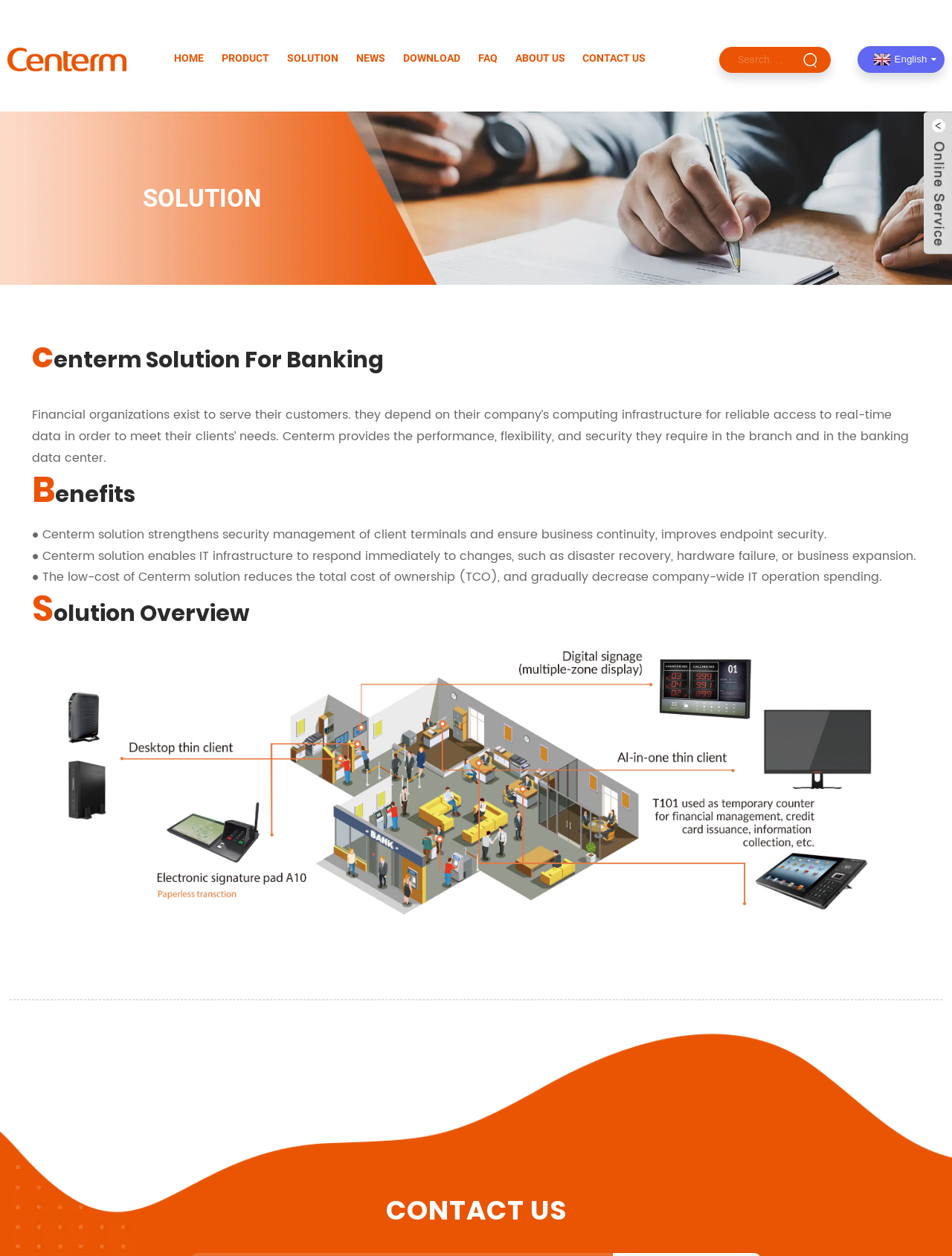Find the bounding box coordinates of the clickable area required to complete the following action: "Switch to English language".

[0.914, 0.043, 0.984, 0.052]